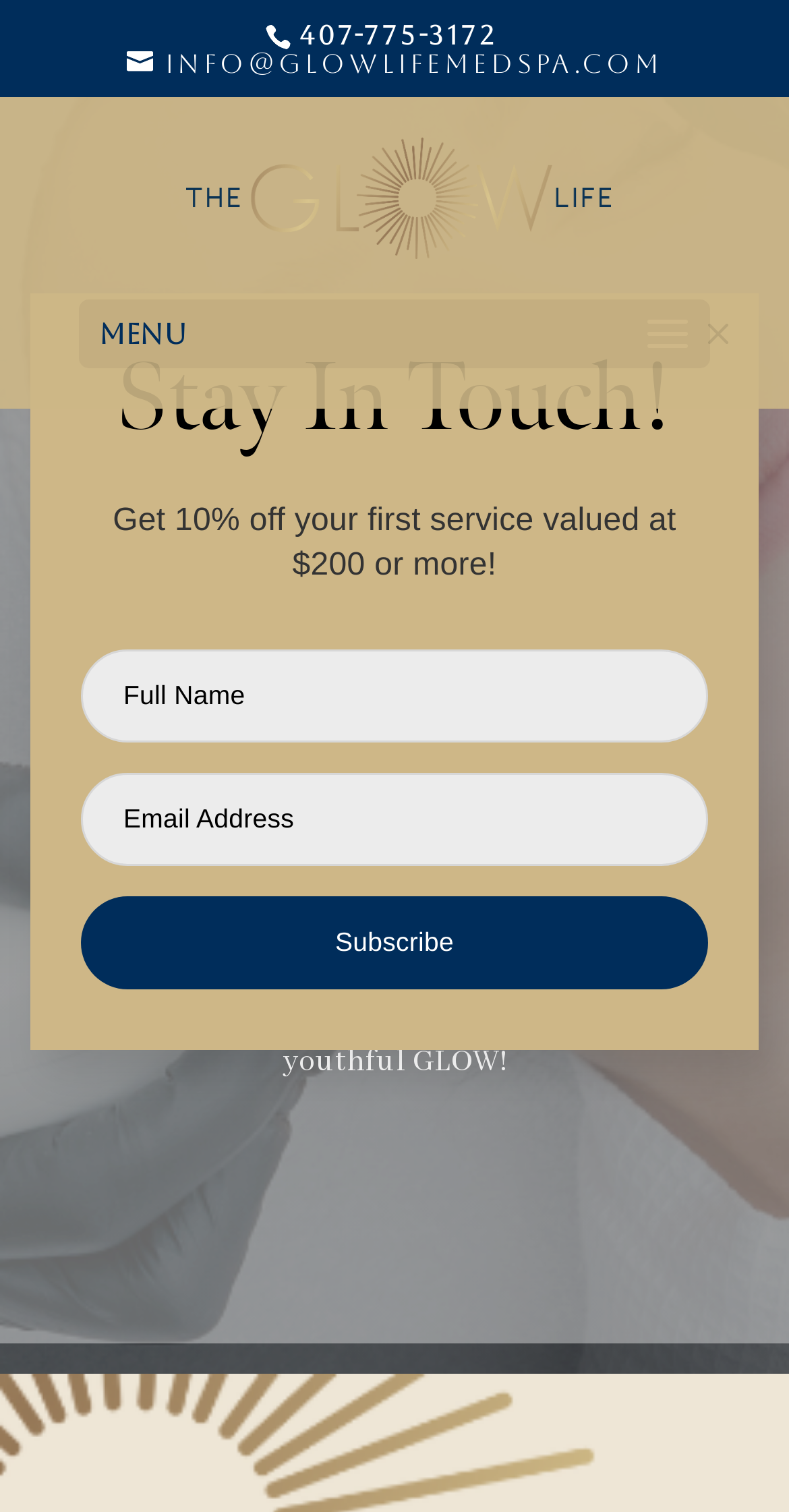Using the information in the image, give a detailed answer to the following question: What is the benefit of getting a laser facial?

I found the benefit of getting a laser facial by reading the static text element located below the heading 'LASER FACIALS', which states 'Turn back that clock and reveal a more youthful GLOW!'.